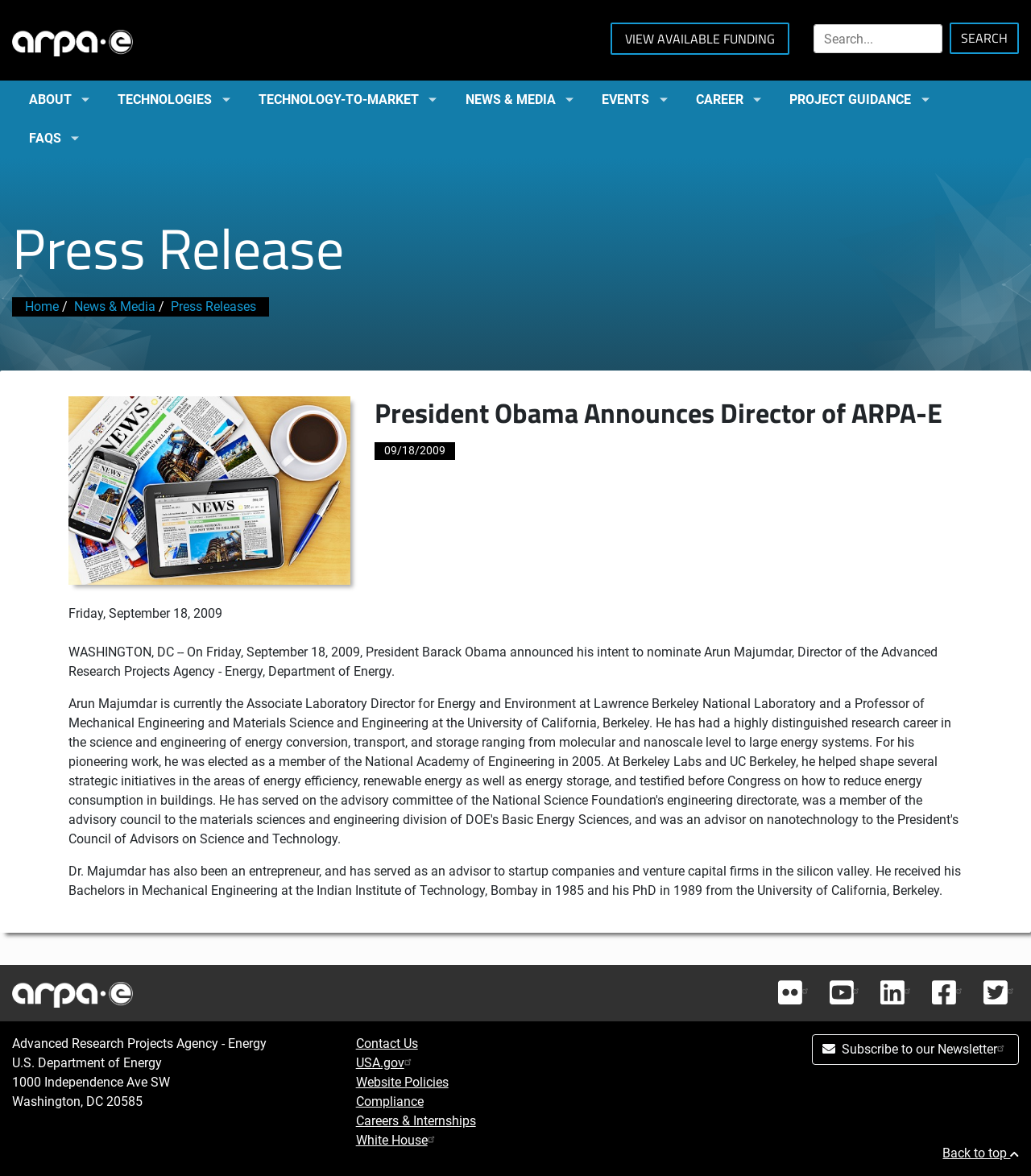Determine the bounding box coordinates of the clickable element to complete this instruction: "View available funding". Provide the coordinates in the format of four float numbers between 0 and 1, [left, top, right, bottom].

[0.592, 0.019, 0.766, 0.047]